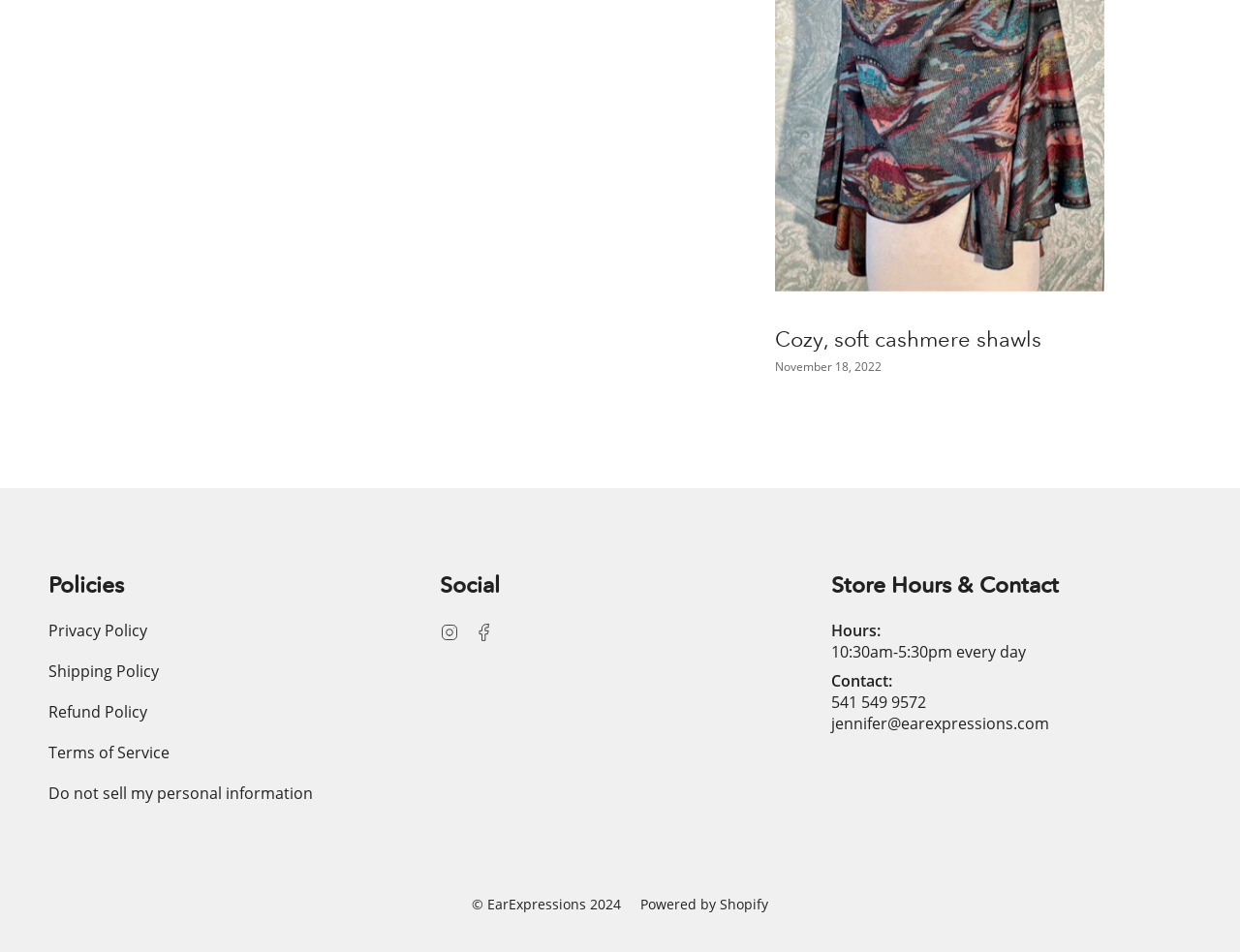Please identify the bounding box coordinates of the area that needs to be clicked to fulfill the following instruction: "Check store hours."

[0.67, 0.651, 0.71, 0.673]